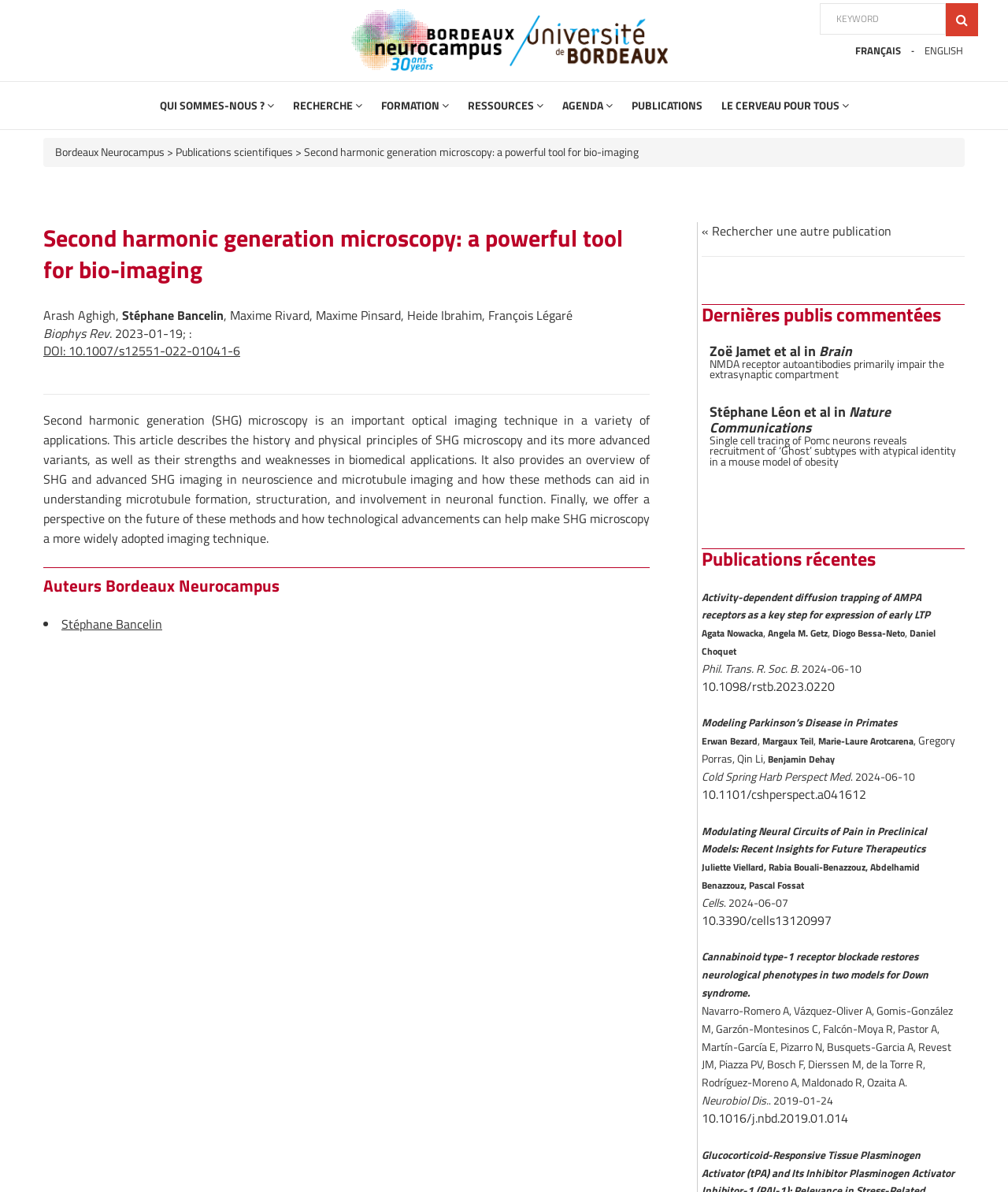Please find and report the bounding box coordinates of the element to click in order to perform the following action: "Read the article about second harmonic generation microscopy". The coordinates should be expressed as four float numbers between 0 and 1, in the format [left, top, right, bottom].

[0.043, 0.186, 0.645, 0.239]